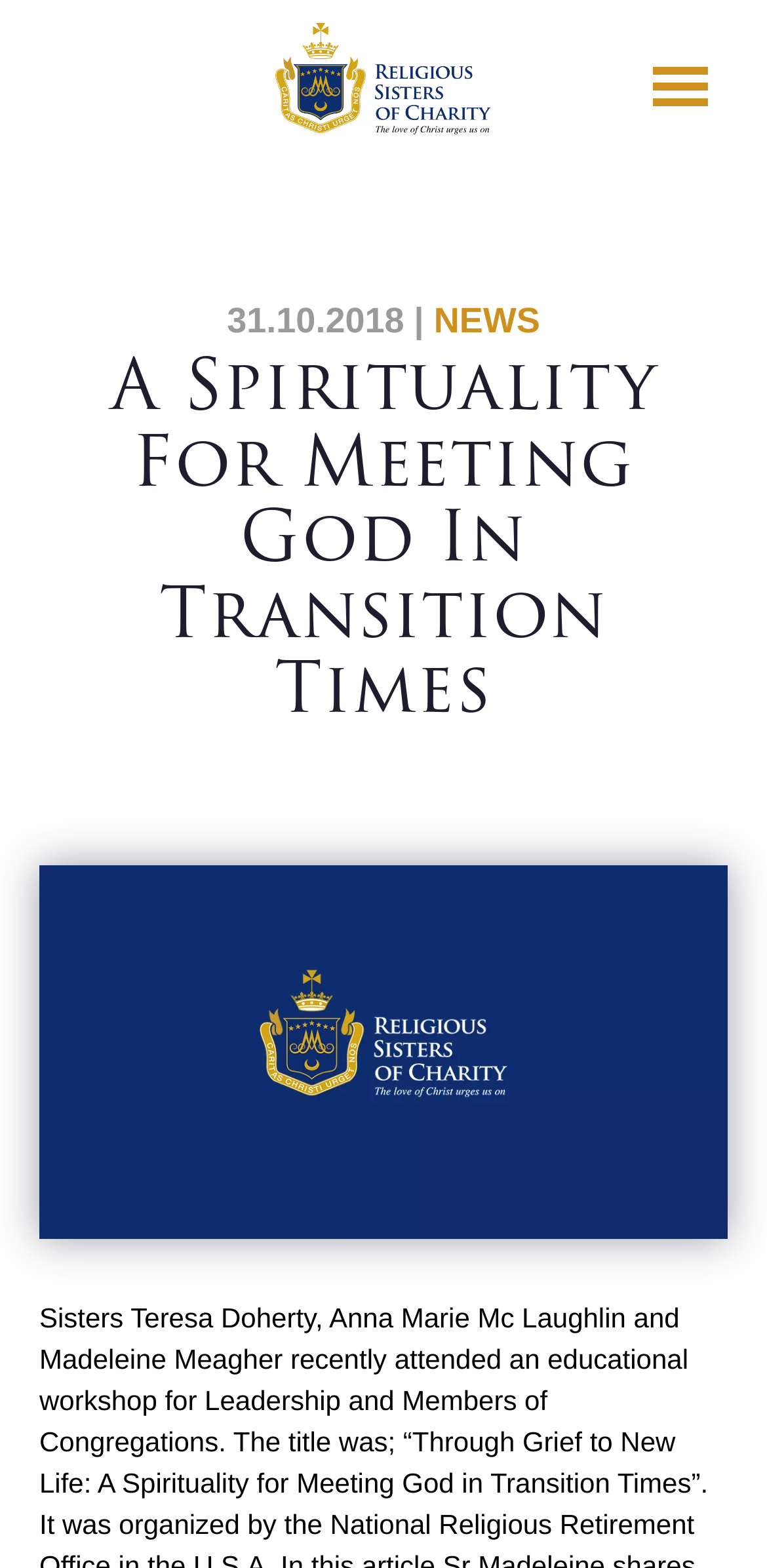What is the title or heading displayed on the webpage?

A Spirituality For Meeting God In Transition Times